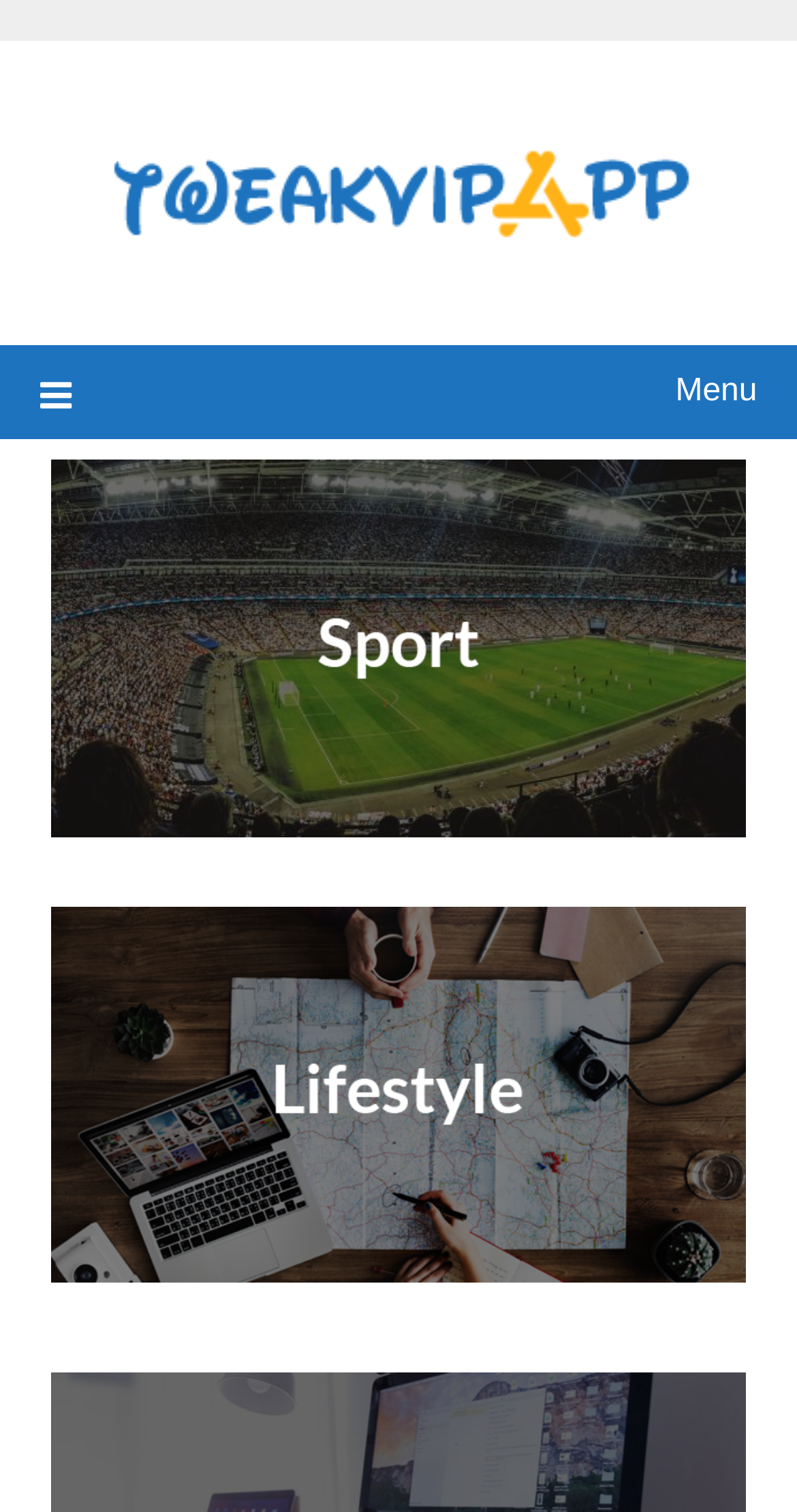Identify and extract the heading text of the webpage.

4 Things To Do When Someone Passes Away